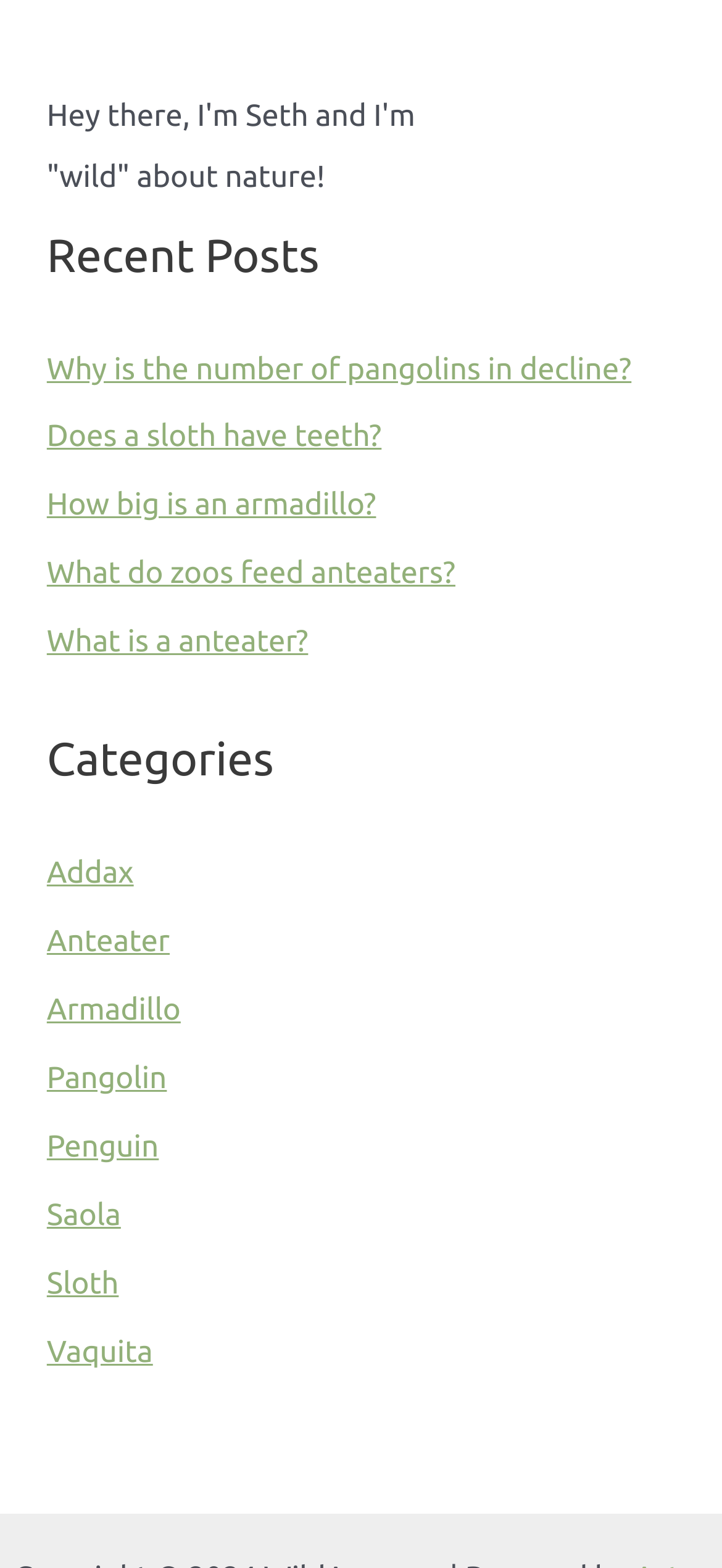Give a short answer to this question using one word or a phrase:
How many links are there on the webpage?

20